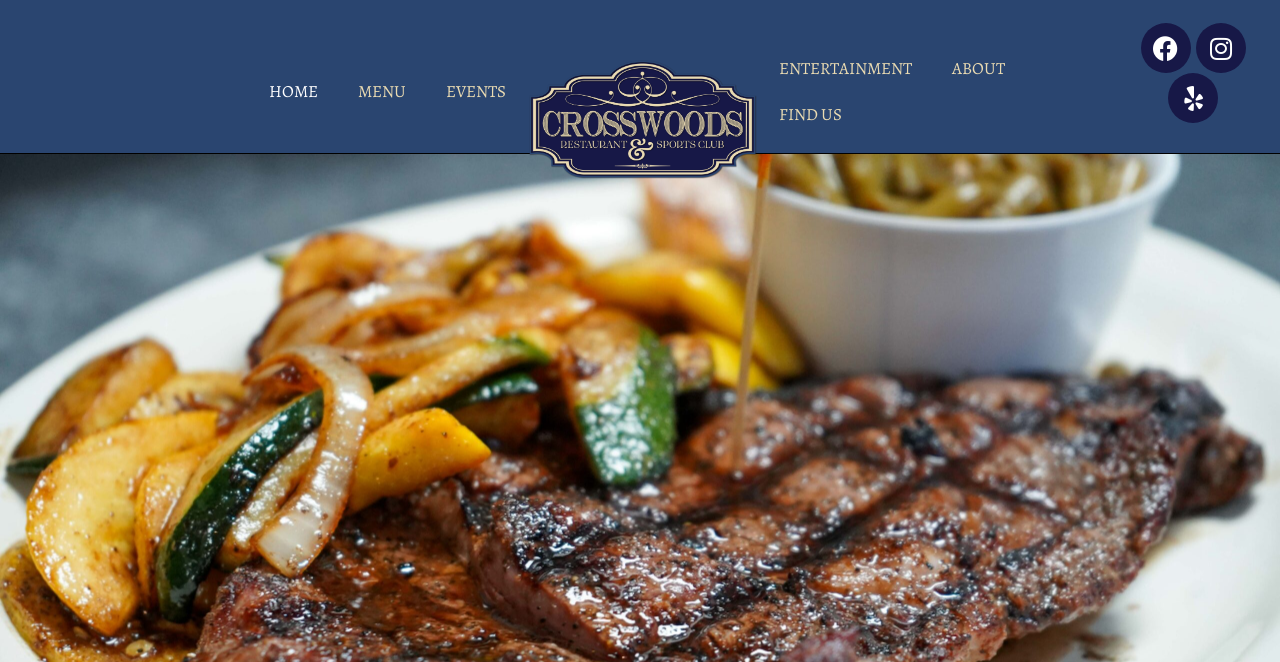Locate the bounding box coordinates of the area you need to click to fulfill this instruction: 'visit Facebook page'. The coordinates must be in the form of four float numbers ranging from 0 to 1: [left, top, right, bottom].

[0.891, 0.035, 0.93, 0.11]